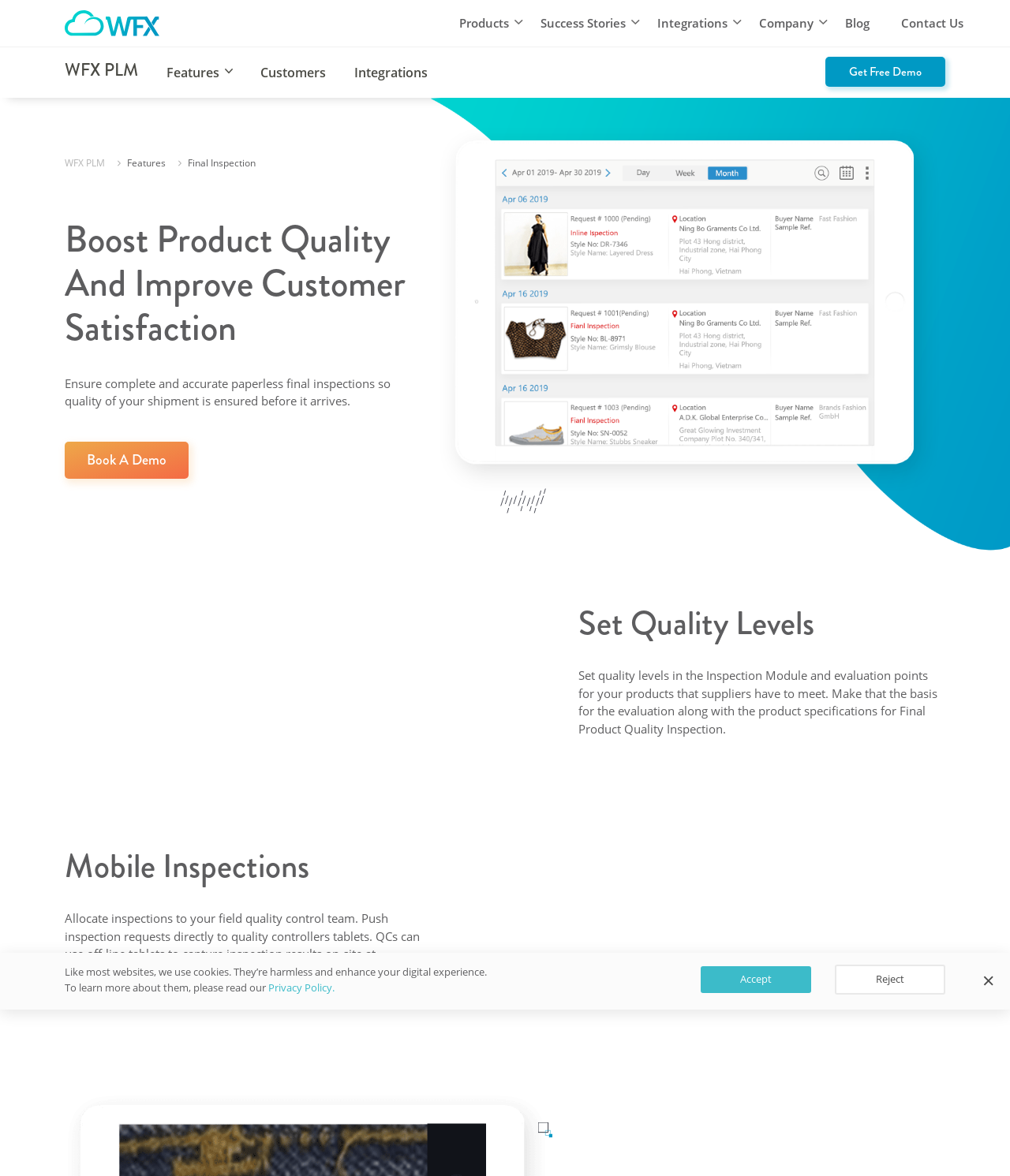Kindly determine the bounding box coordinates for the clickable area to achieve the given instruction: "Check the timeline for October 19, 2019".

None